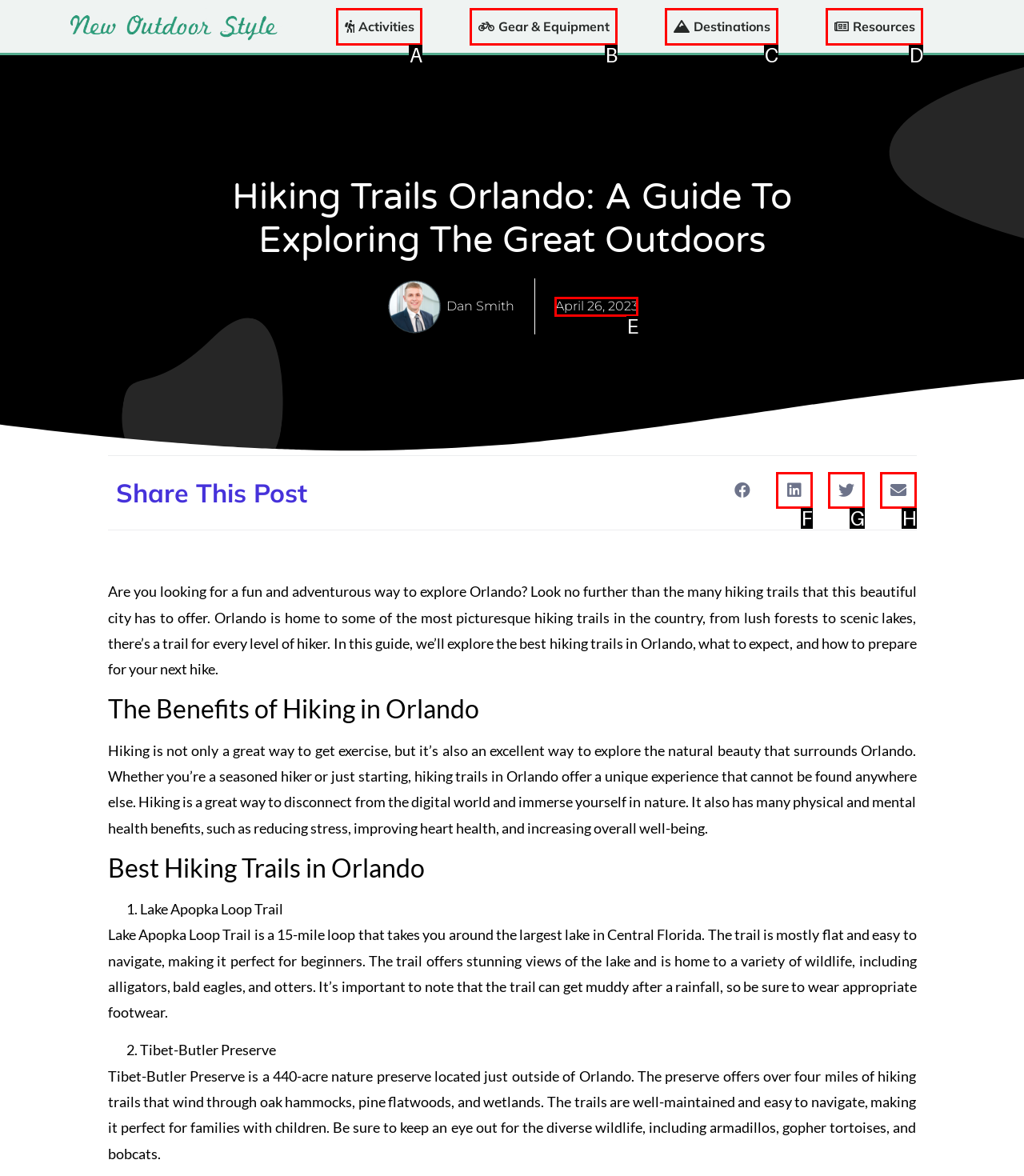Refer to the description: Activities and choose the option that best fits. Provide the letter of that option directly from the options.

A